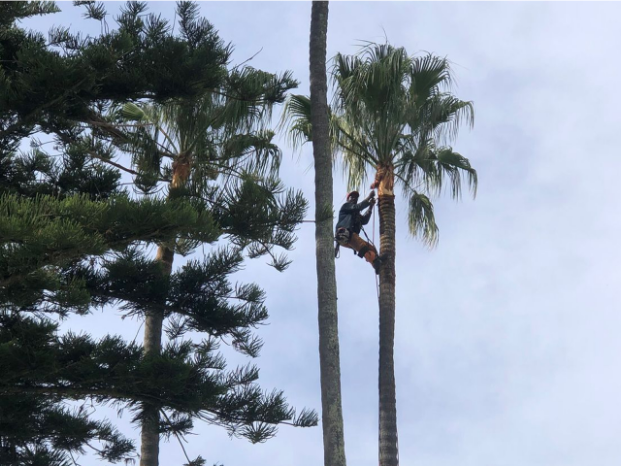Answer this question in one word or a short phrase: What is the importance of professional tree care?

Preventing issues